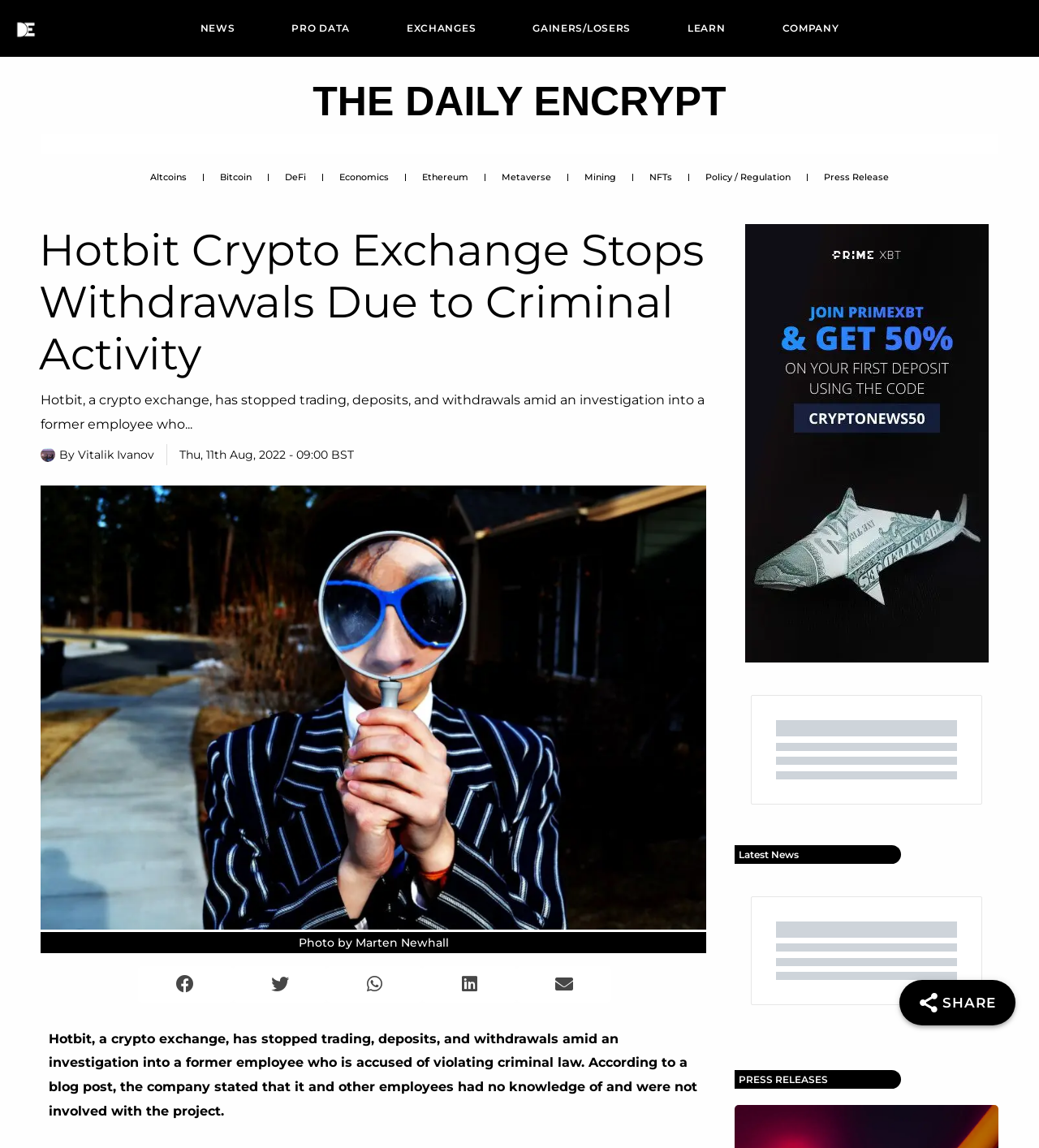Describe all the key features and sections of the webpage thoroughly.

The webpage is about a news article from The Daily Encrypt, a crypto-related news website. At the top, there are several links to different sections of the website, including NEWS, PRO DATA, EXCHANGES, LEARN, and COMPANY. Below these links, there is a heading that reads "Hotbit Crypto Exchange Stops Withdrawals Due to Criminal Activity".

The main article is divided into two sections. The first section has a heading with the same title as the webpage, followed by a brief summary of the article, which states that Hotbit, a crypto exchange, has stopped trading, deposits, and withdrawals due to an investigation into a former employee who is accused of violating criminal law. There is also an image of a person, Vitalik Ivanov, who is the author of the article, along with the date and time of publication.

Below the summary, there is a figure with an image of a person using a magnifying glass, along with a caption that credits the photo to Marten Newhall. There are also several social media sharing buttons, including Facebook, Twitter, WhatsApp, LinkedIn, and Email.

The second section of the article appears to be the main content, which continues the story about Hotbit's investigation and its implications. At the bottom of the page, there are more links to other news articles, including a section labeled "Latest News" and another labeled "PRESS RELEASES". There is also a button to share the article, accompanied by an image and the text "SHARE".